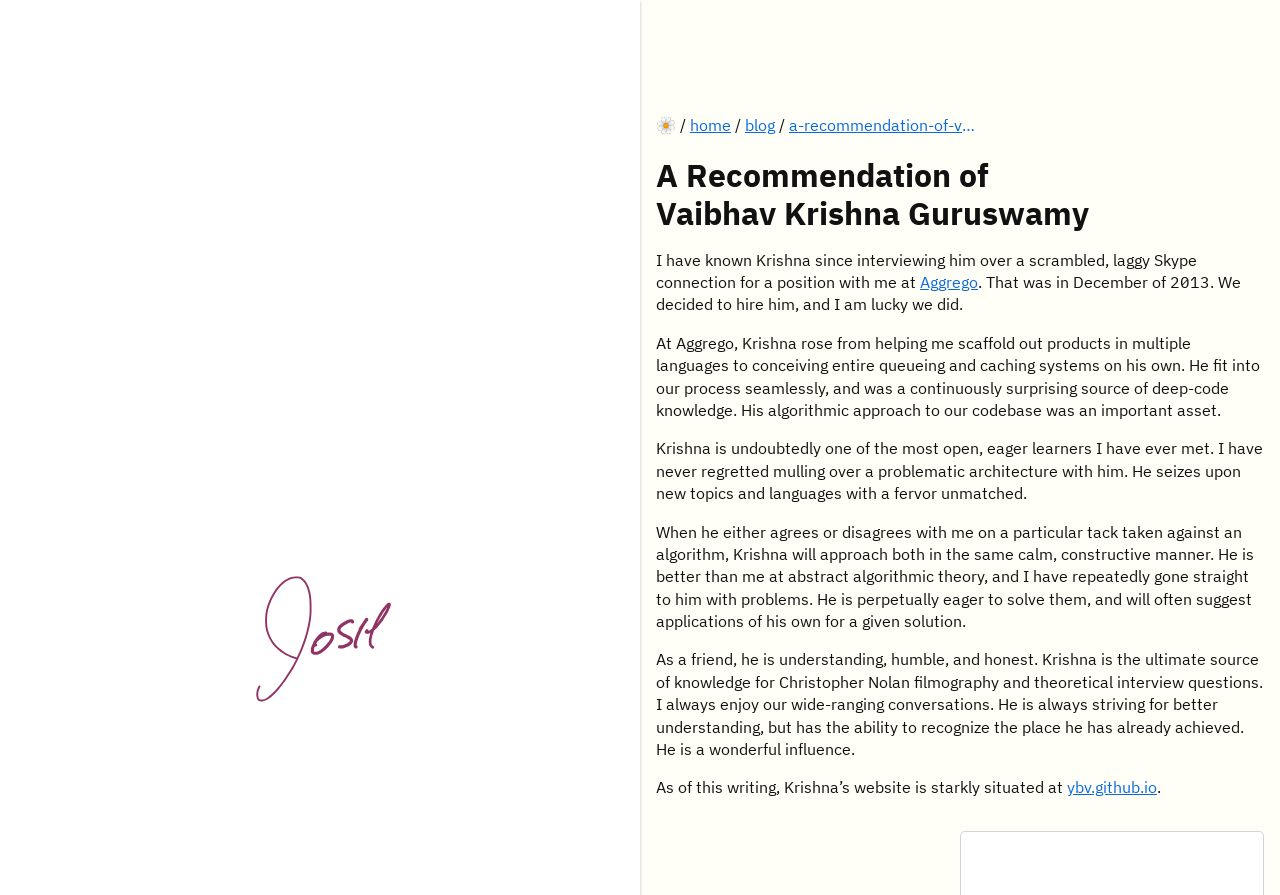What company did Krishna work at? Observe the screenshot and provide a one-word or short phrase answer.

Aggrego